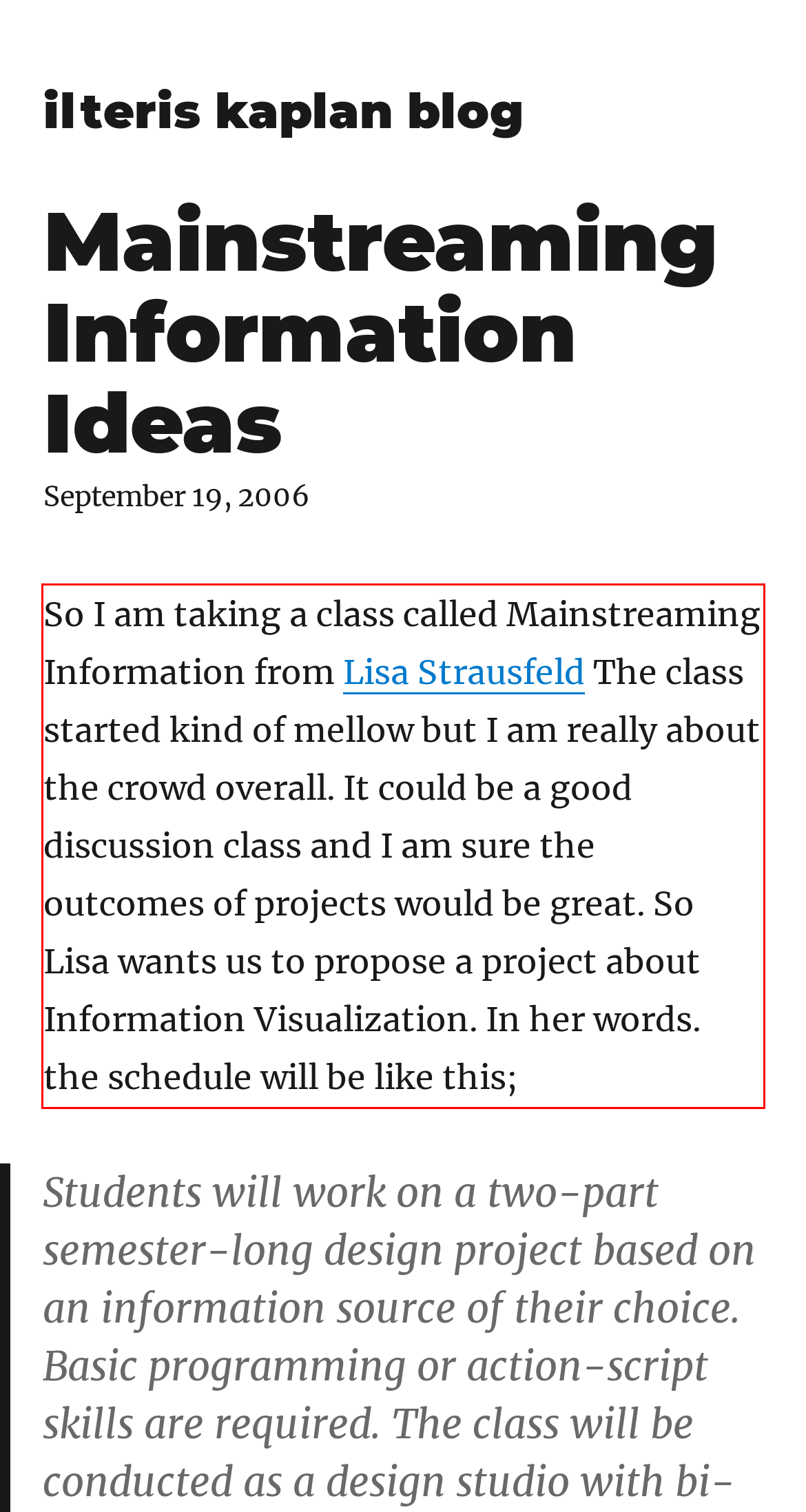Given a screenshot of a webpage, locate the red bounding box and extract the text it encloses.

So I am taking a class called Mainstreaming Information from Lisa Strausfeld The class started kind of mellow but I am really about the crowd overall. It could be a good discussion class and I am sure the outcomes of projects would be great. So Lisa wants us to propose a project about Information Visualization. In her words. the schedule will be like this;